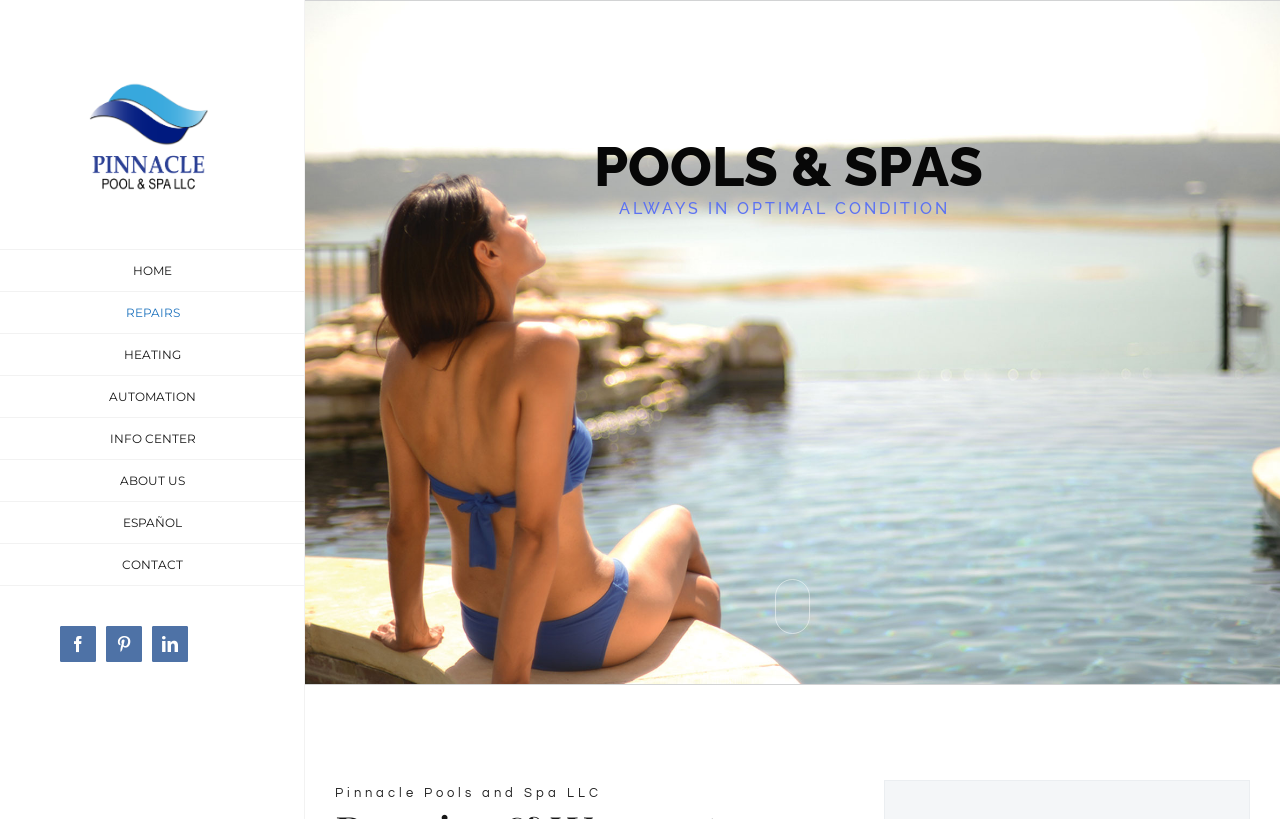What is the company name?
Answer the question with a single word or phrase derived from the image.

Pinnacle Pools and Spa LLC